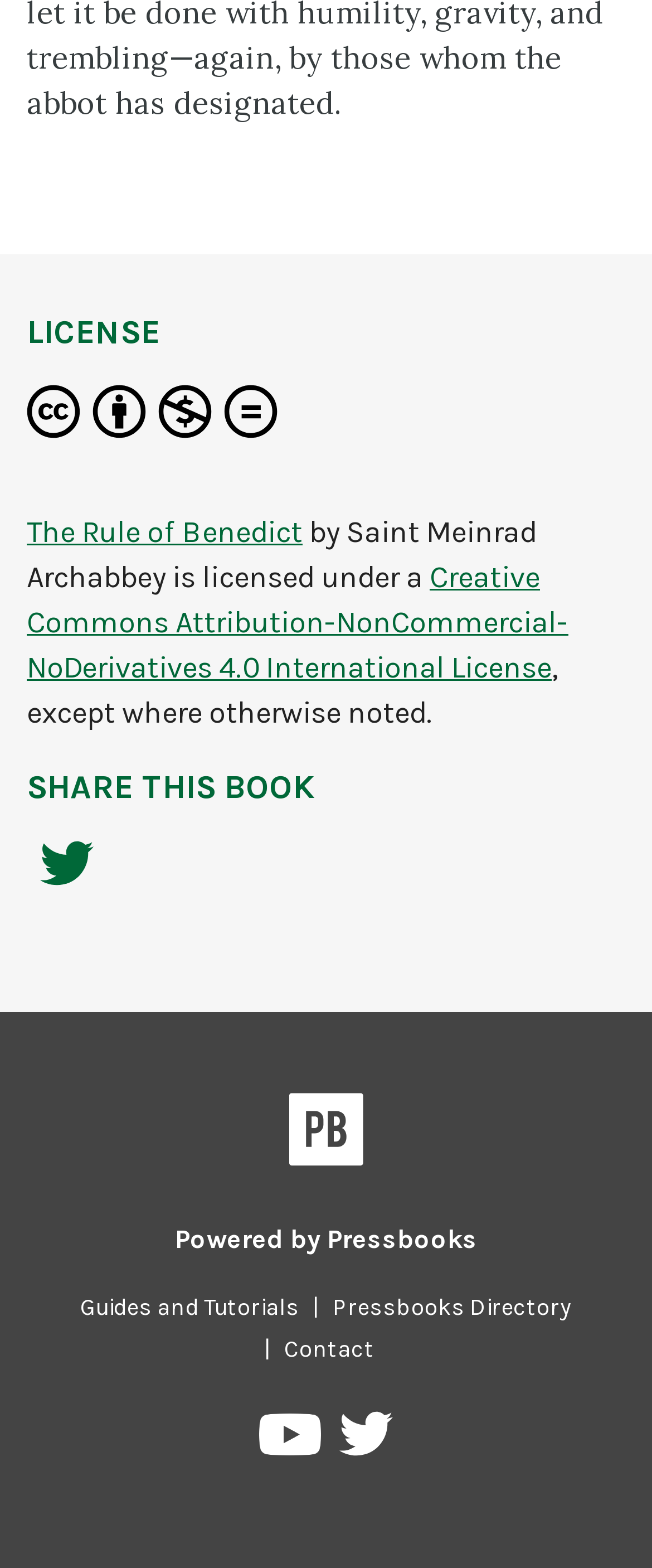Using the description: "Contact", identify the bounding box of the corresponding UI element in the screenshot.

[0.415, 0.851, 0.595, 0.869]